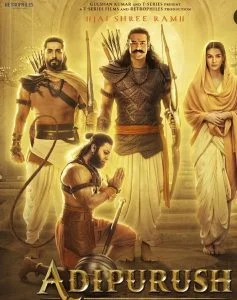Consider the image and give a detailed and elaborate answer to the question: 
Are the characters depicted in a mythological style?

The promotional image features a visually striking representation of its central characters, presented in a grand and mythological style, evoking a sense of epic adventure.